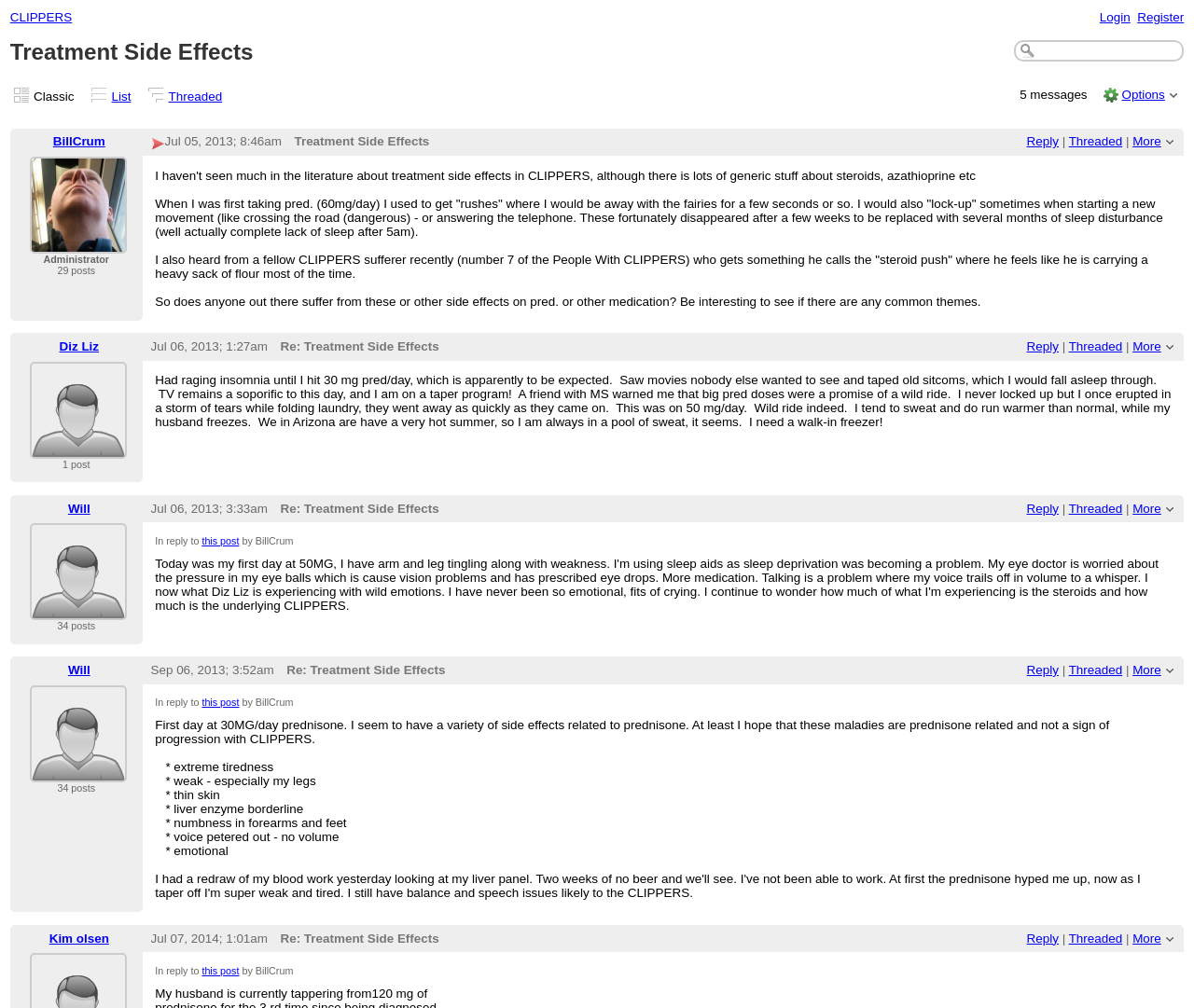What is the date of the last post in this webpage?
Can you provide an in-depth and detailed response to the question?

The last post on the webpage has a timestamp of Sep 06, 2013; 3:52am, which indicates the date and time when the post was made.